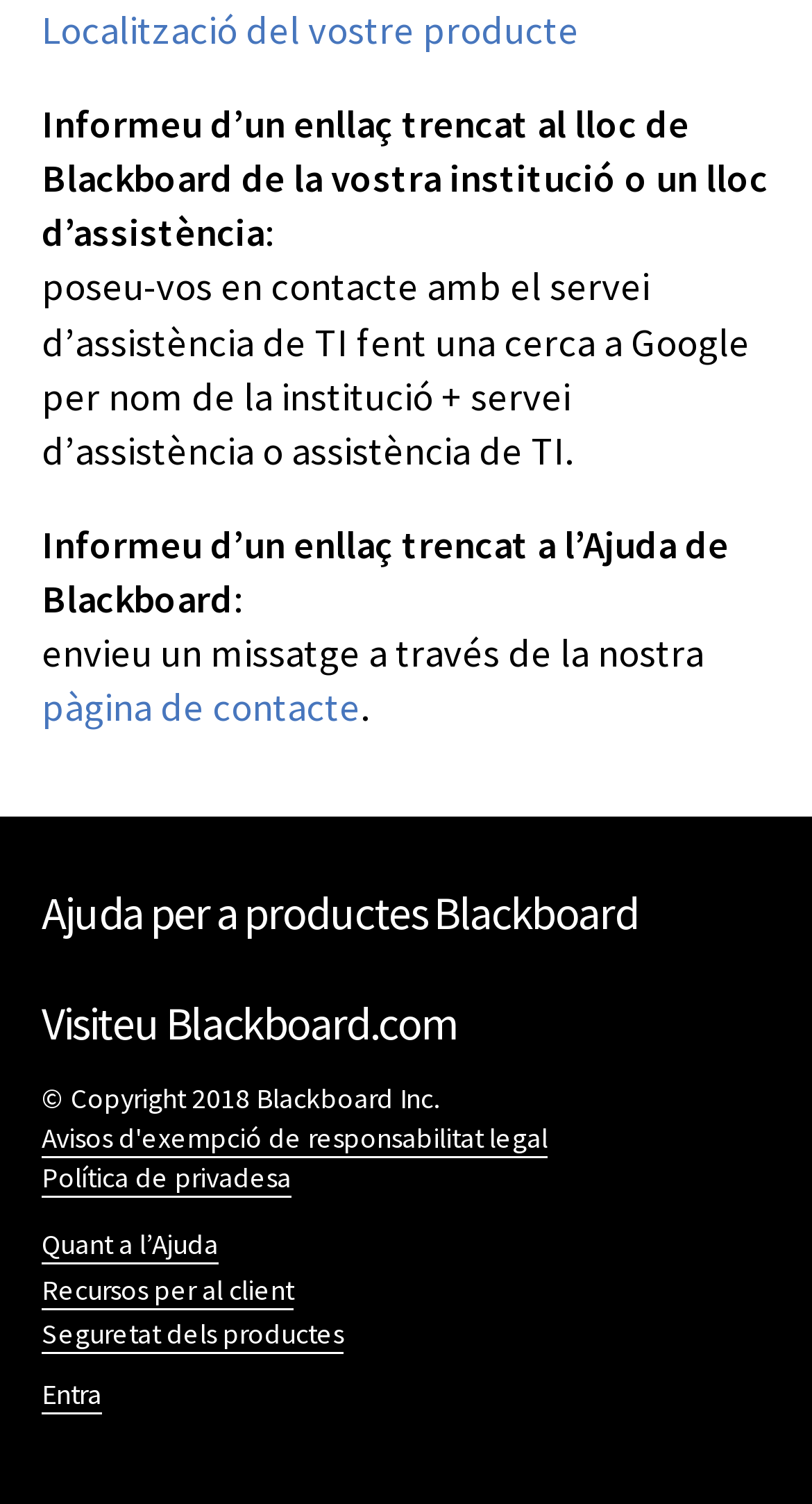What can be done if a Blackboard link is broken?
Analyze the image and provide a thorough answer to the question.

If a Blackboard link is broken, users can contact their institution's IT support or search for the institution's name along with 'IT support' to get help, as suggested by the text on the webpage.